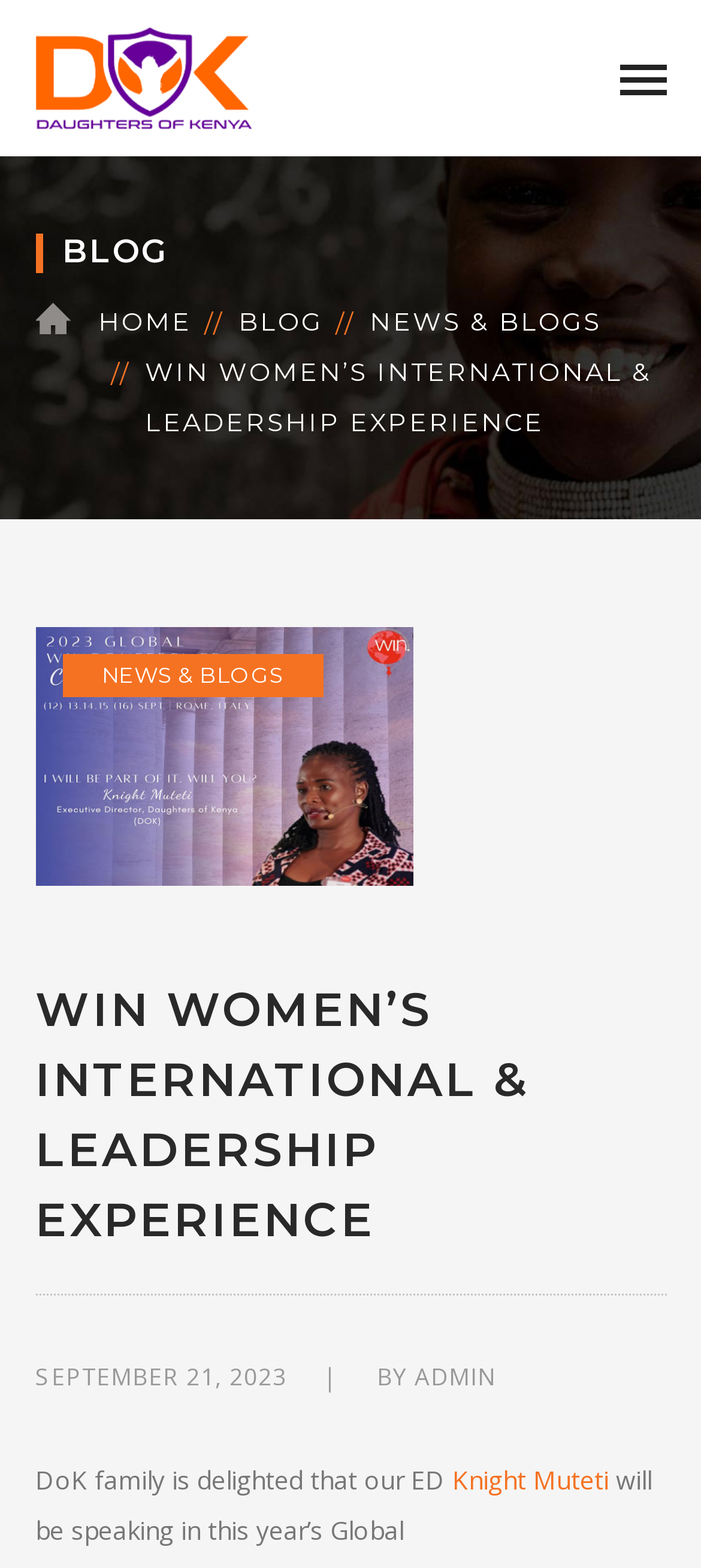Explain the features and main sections of the webpage comprehensively.

The webpage is about WIN Women's International & Leadership Experience, specifically highlighting the organization Daughters of Kenya. At the top left, there is a link to "Daughters of Kenya" accompanied by an image with the same name. Below this, there is a heading "BLOG" and a set of links, including "HOME", "BLOG", and "NEWS & BLOGS", which are positioned horizontally and take up a significant portion of the top section.

The main title "WIN WOMEN'S INTERNATIONAL & LEADERSHIP EXPERIENCE" is displayed prominently in the middle of the page. Below this title, there is a heading with the same text, which is followed by a news article or blog post. The post is dated "SEPTEMBER 21, 2023" and is written by "ADMIN". The article's content is about the ED of DoK family, Knight Muteti, speaking at this year's Global event.

There are a total of 5 links on the page, including the one to "NEWS & BLOGS" which is located below the main title, and another link to "Knight Muteti" within the article. The overall structure of the page is divided into sections, with clear headings and concise text, making it easy to navigate and read.